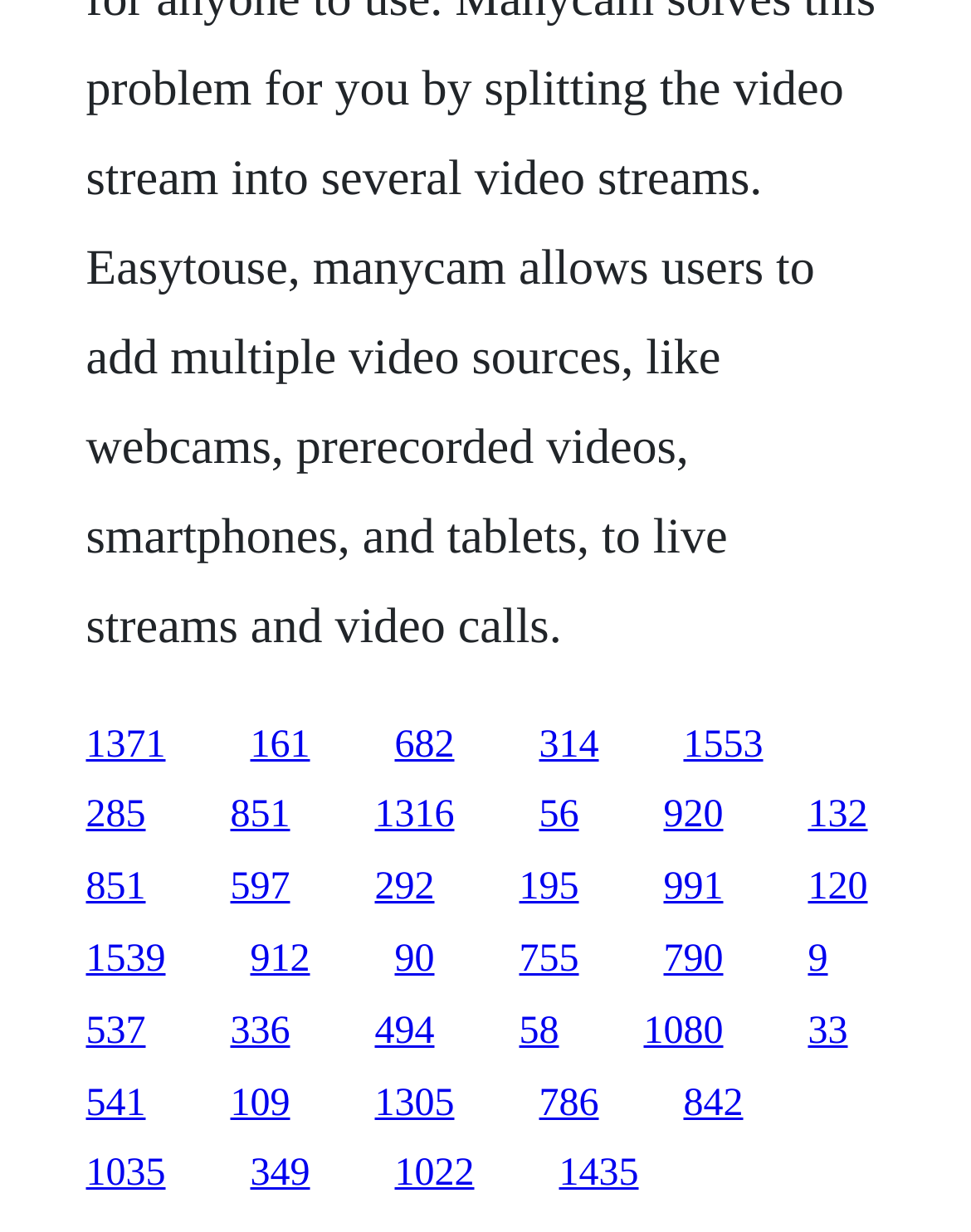Locate the coordinates of the bounding box for the clickable region that fulfills this instruction: "click the first link".

[0.088, 0.587, 0.171, 0.621]